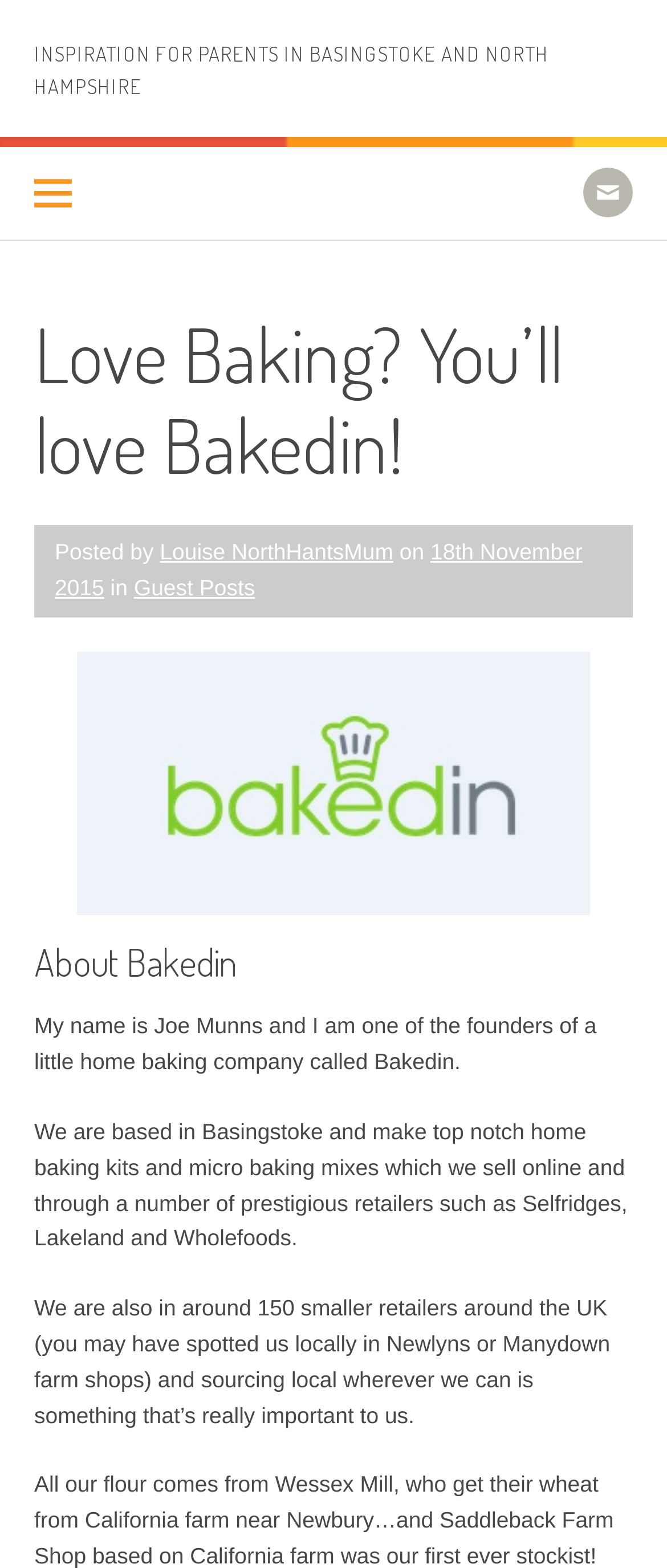Find the bounding box coordinates for the HTML element described as: "Louise NorthHantsMum". The coordinates should consist of four float values between 0 and 1, i.e., [left, top, right, bottom].

[0.24, 0.344, 0.59, 0.36]